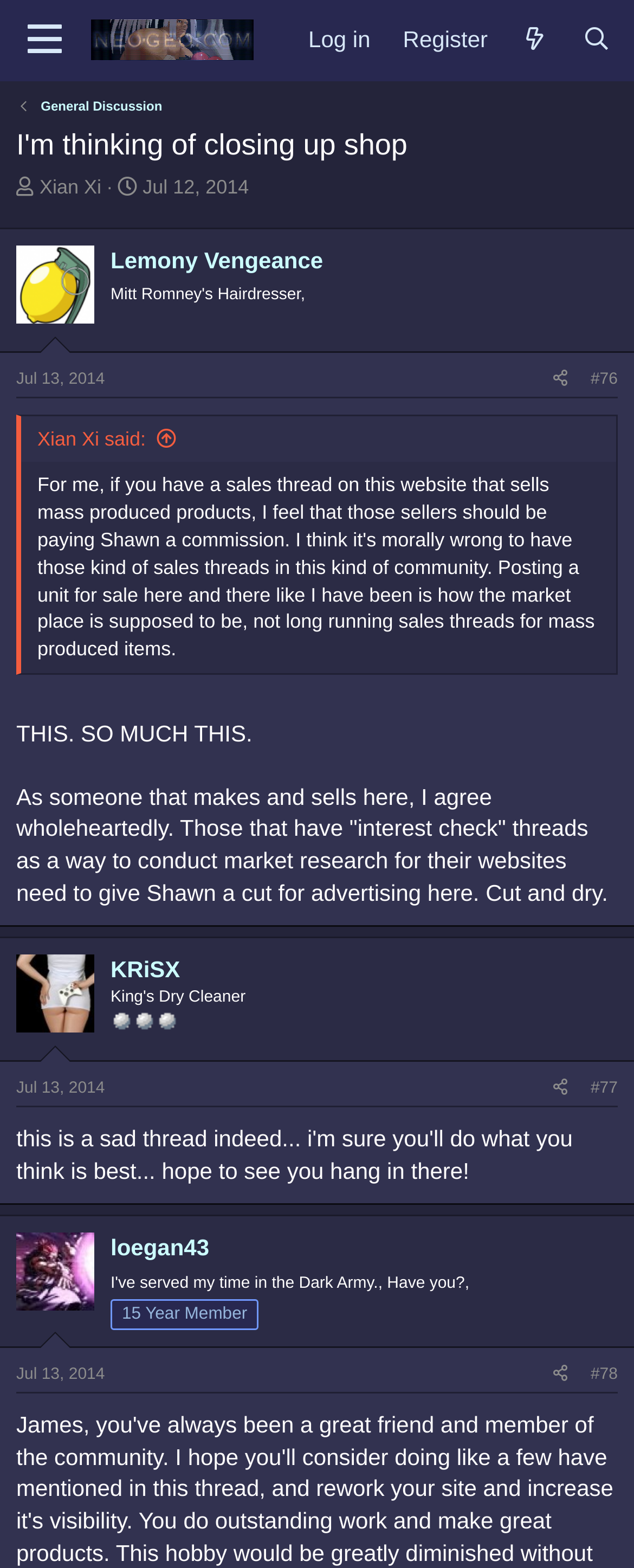Can you give a comprehensive explanation to the question given the content of the image?
How many users have replied to the thread?

I counted the number of users who have replied to the thread, excluding the thread starter. I found three users who have posted replies, which are represented by the articles with headings and blocks of text. This suggests that three users have replied to the thread.